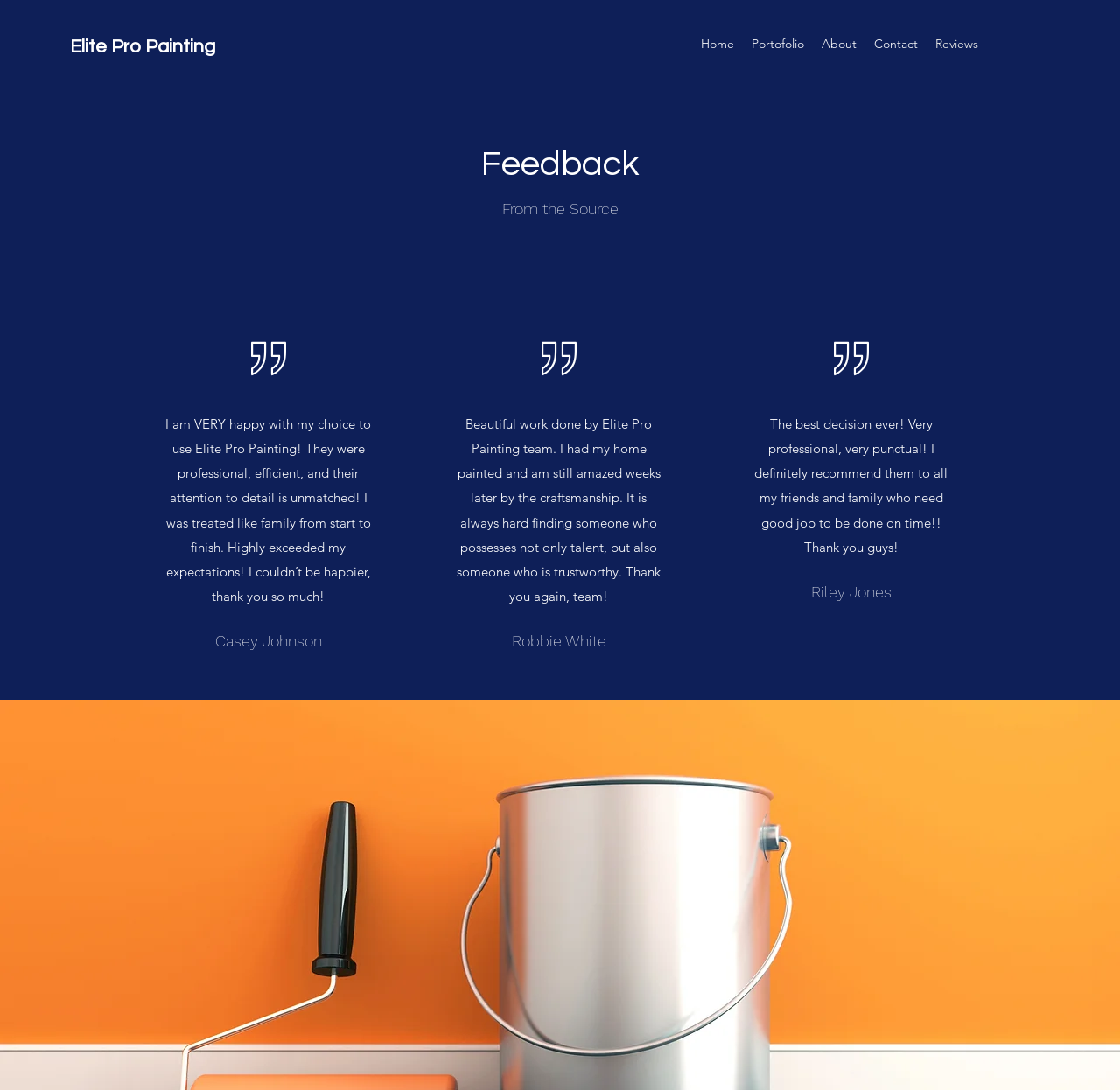Refer to the image and provide an in-depth answer to the question: 
How many links are in the navigation menu?

I can see that there are five links in the navigation menu: 'Home', 'Portofolio', 'About', 'Contact', and 'Reviews'.